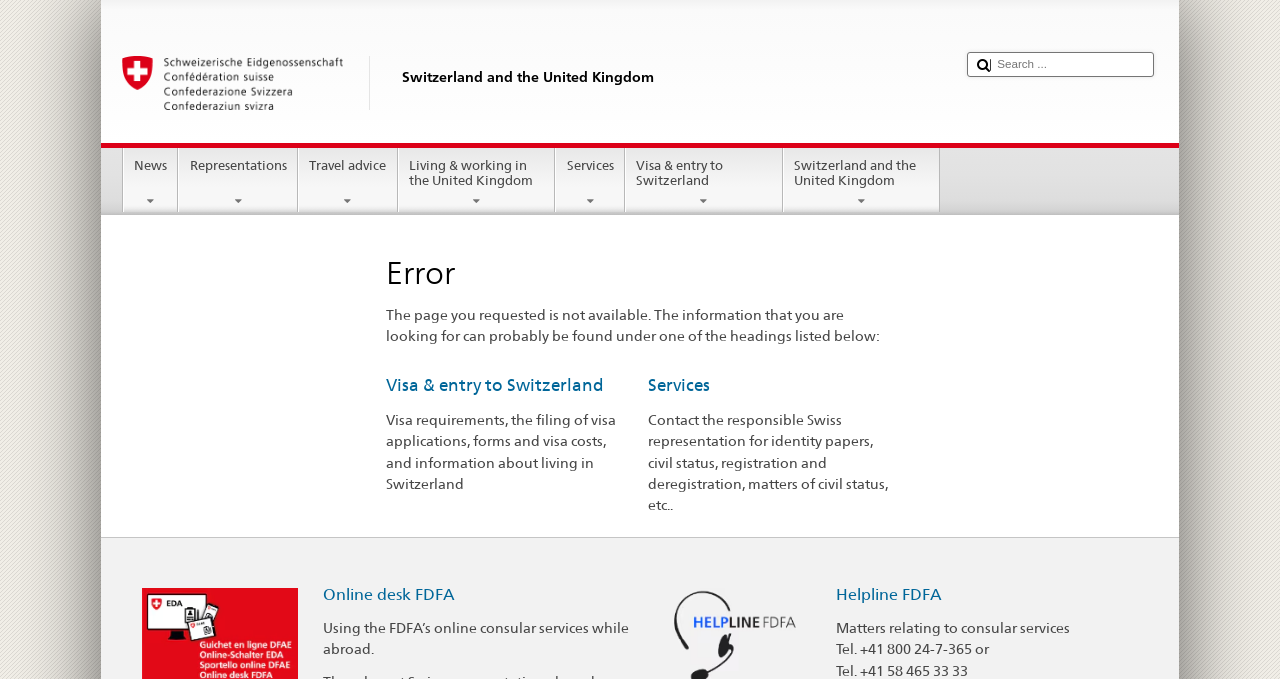How many main sections are there on this page?
Provide a well-explained and detailed answer to the question.

There are three main sections on this page: the logo and search bar section at the top, the navigation section with links to different pages, and the main content section with the error message and related information.